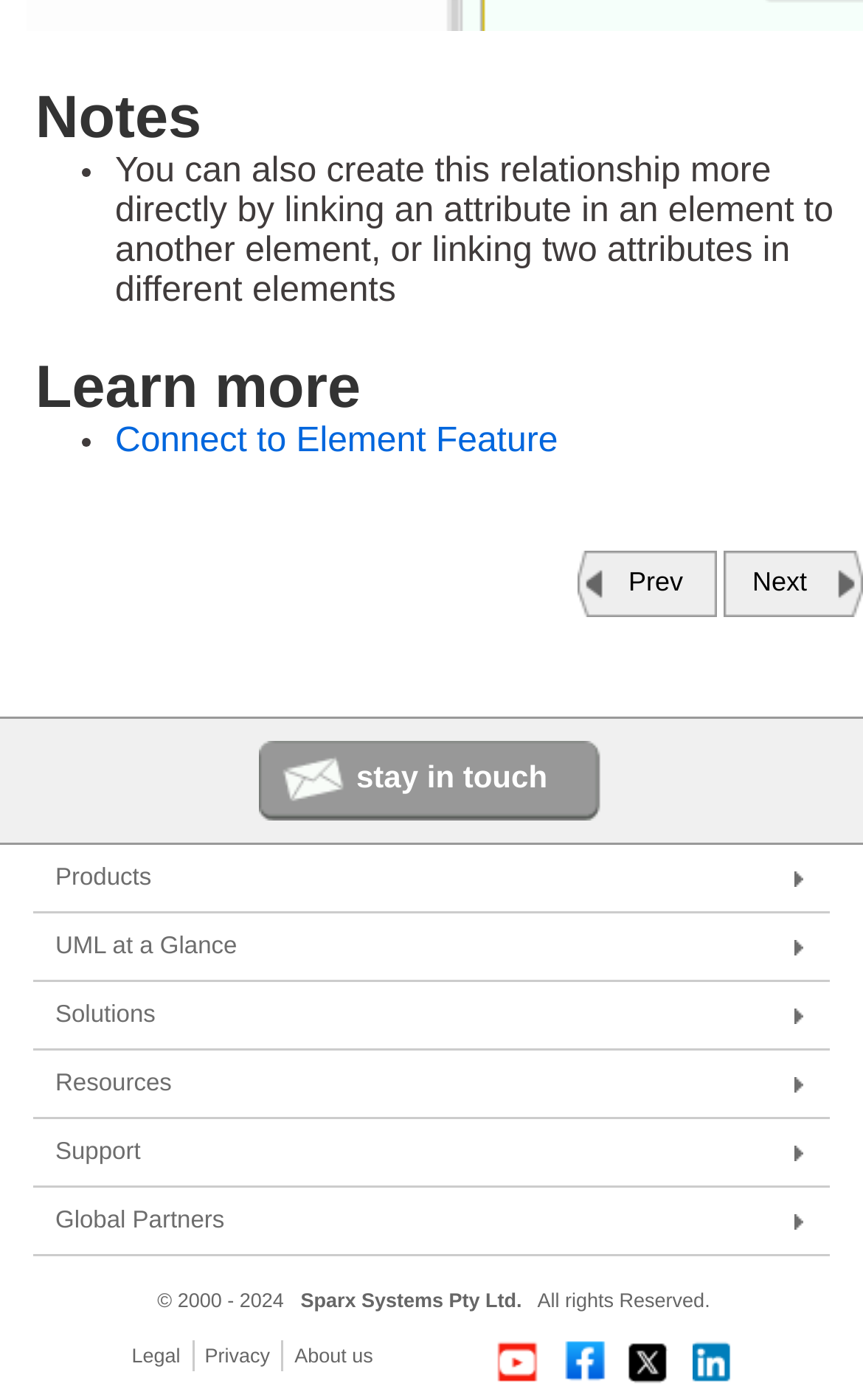Extract the bounding box coordinates of the UI element described by: "Corporate". The coordinates should include four float numbers ranging from 0 to 1, e.g., [left, top, right, bottom].

[0.09, 0.75, 0.241, 0.784]